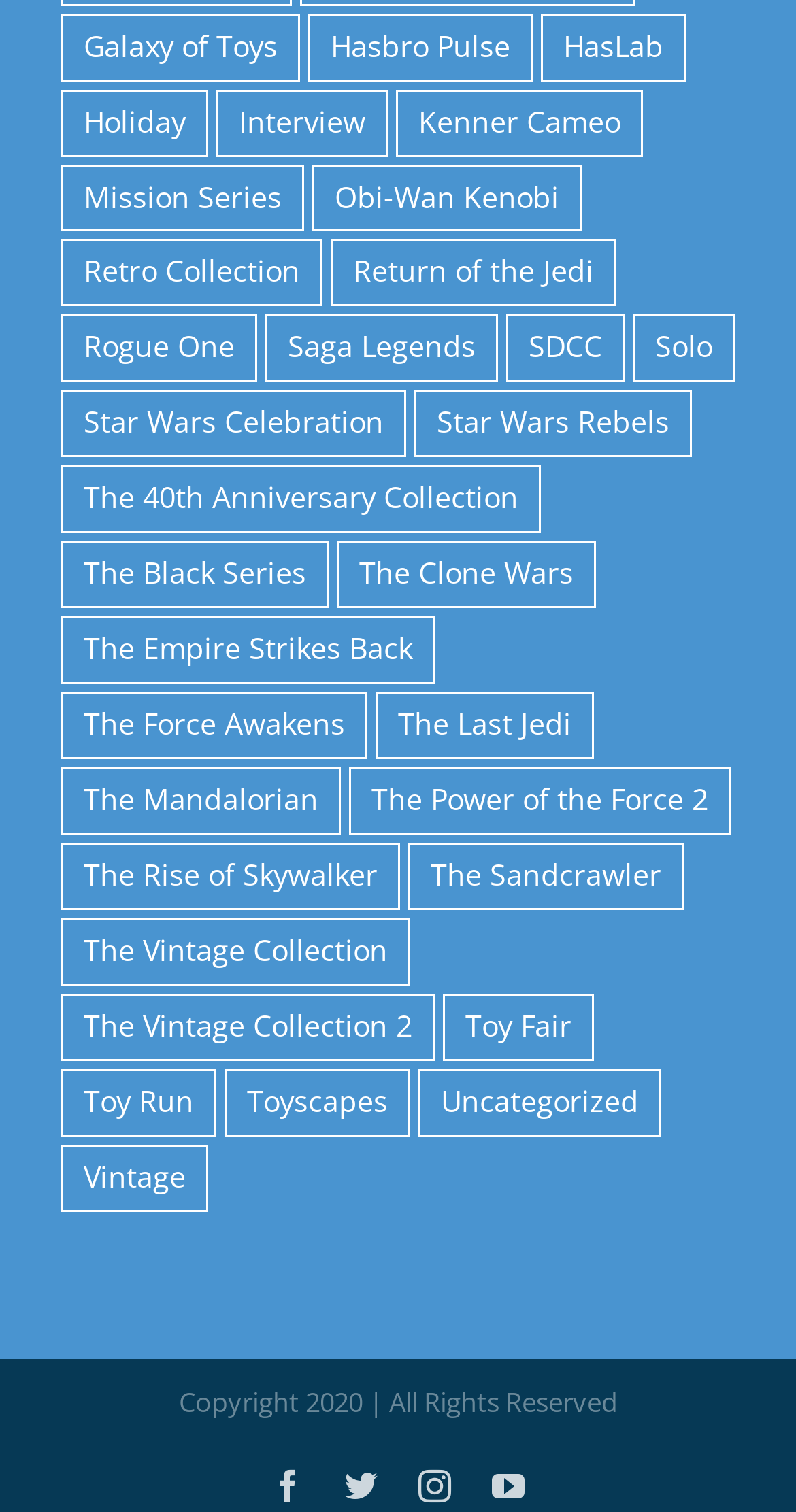Please specify the bounding box coordinates of the region to click in order to perform the following instruction: "Switch to English language".

None